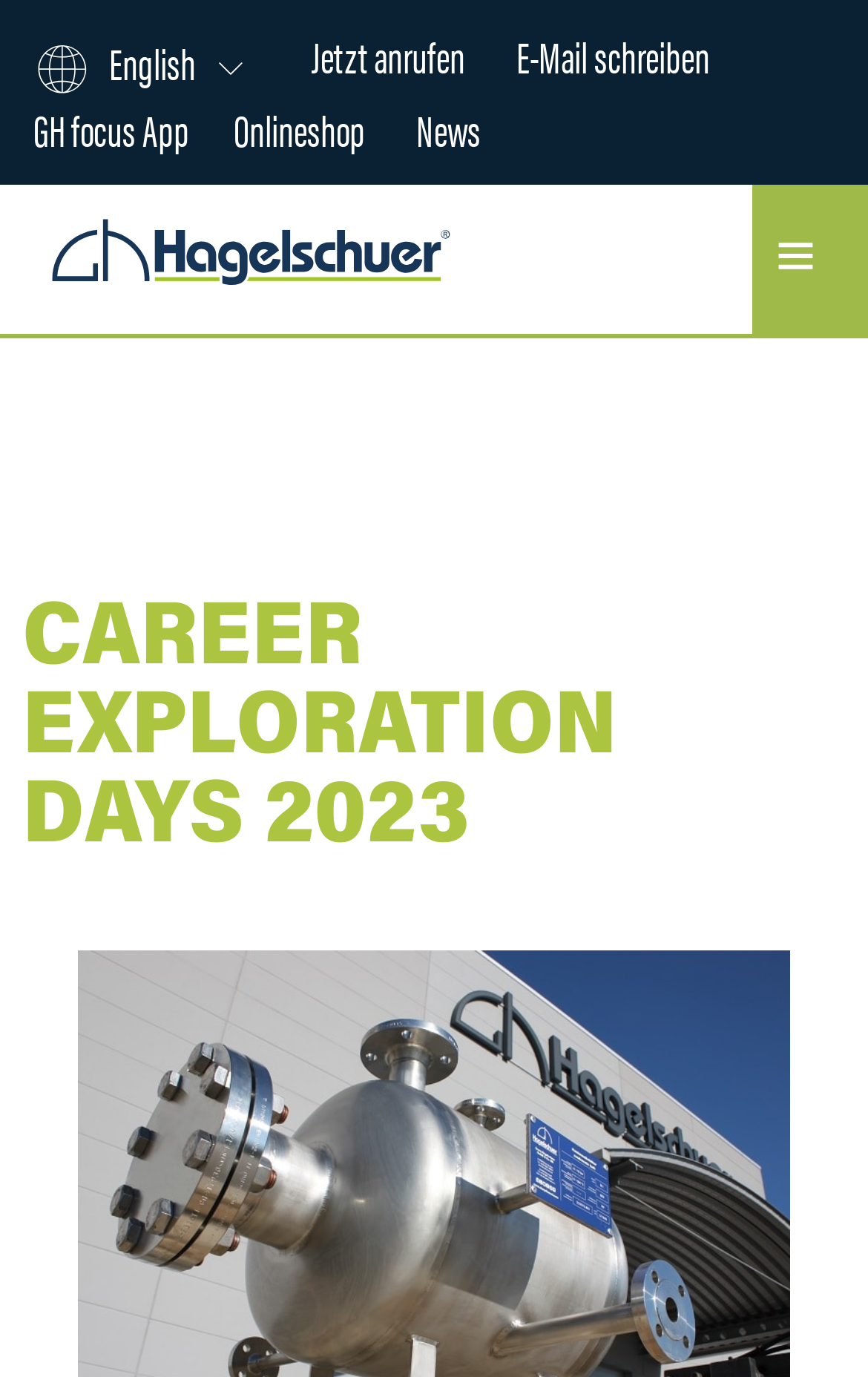Please answer the following query using a single word or phrase: 
How many language options are available?

1